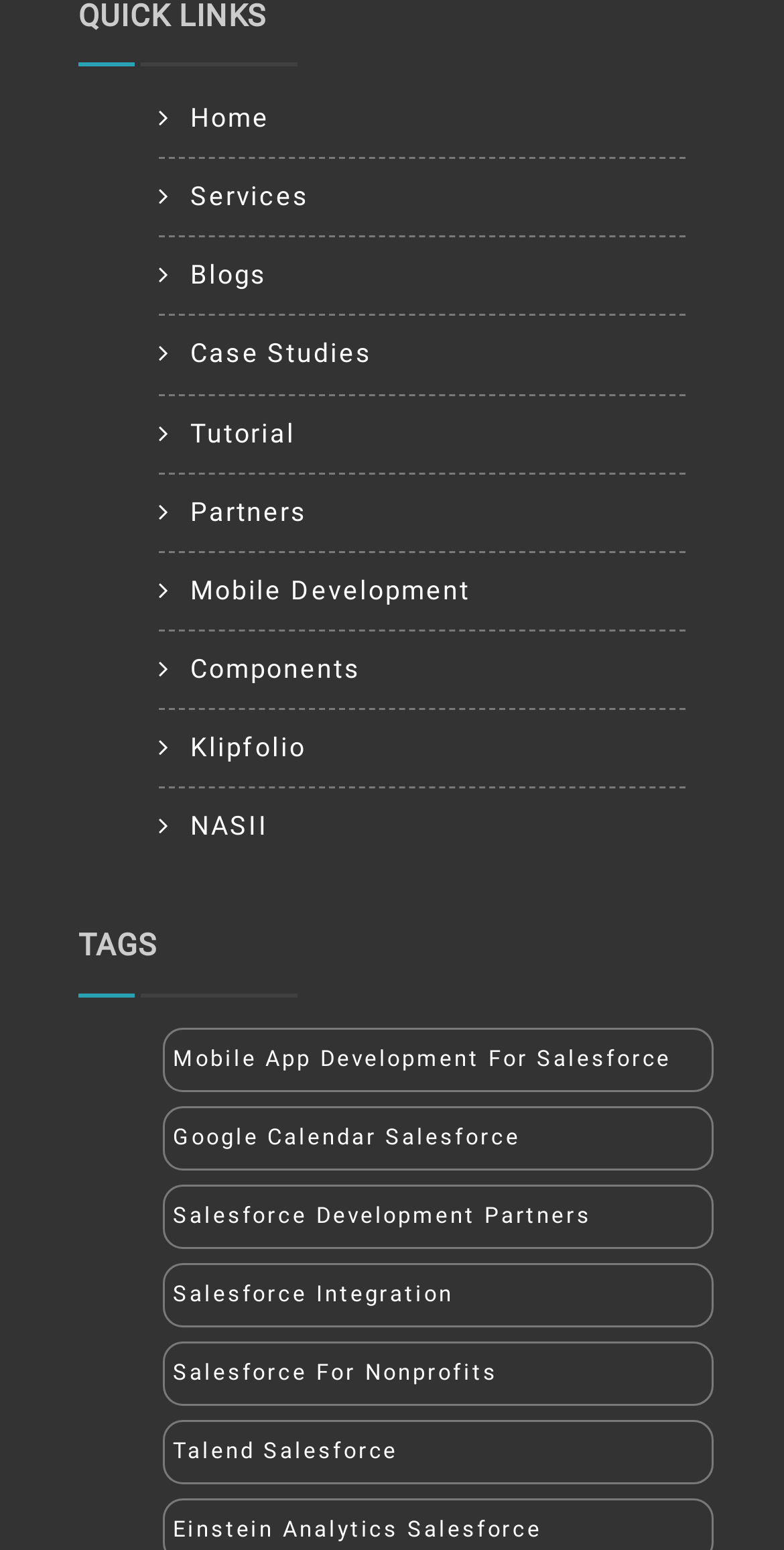Given the element description Salesforce Integration, specify the bounding box coordinates of the corresponding UI element in the format (top-left x, top-left y, bottom-right x, bottom-right y). All values must be between 0 and 1.

[0.21, 0.816, 0.928, 0.894]